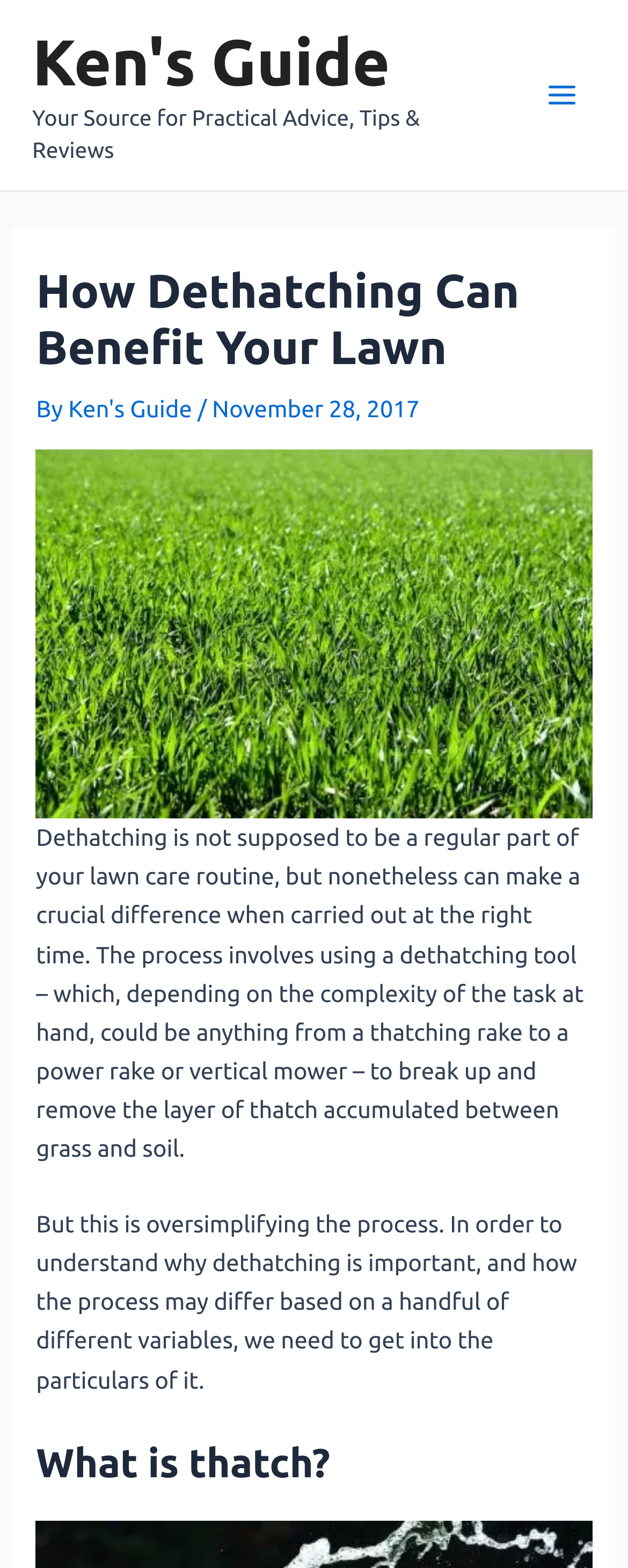Generate a comprehensive description of the webpage.

The webpage is about the benefits of dethatching for lawn care. At the top left, there is a link to "Ken's Guide" and a static text "Your Source for Practical Advice, Tips & Reviews" next to it. On the top right, there is a button labeled "Main Menu" with an image of a menu icon.

Below the top section, there is a header area with a heading "How Dethatching Can Benefit Your Lawn" and a subheading "By Ken's Guide / November 28, 2017". Below the header, there is a large image of grass, taking up most of the width of the page.

The main content of the page starts below the image, with a paragraph of text explaining what dethatching is and its importance in lawn care. The text is followed by another paragraph that introduces the need to understand the particulars of the dethatching process.

Further down the page, there is a heading "What is thatch?" which likely starts a new section of the article. Overall, the page has a simple layout with a clear hierarchy of headings and text, and includes an image to break up the content.